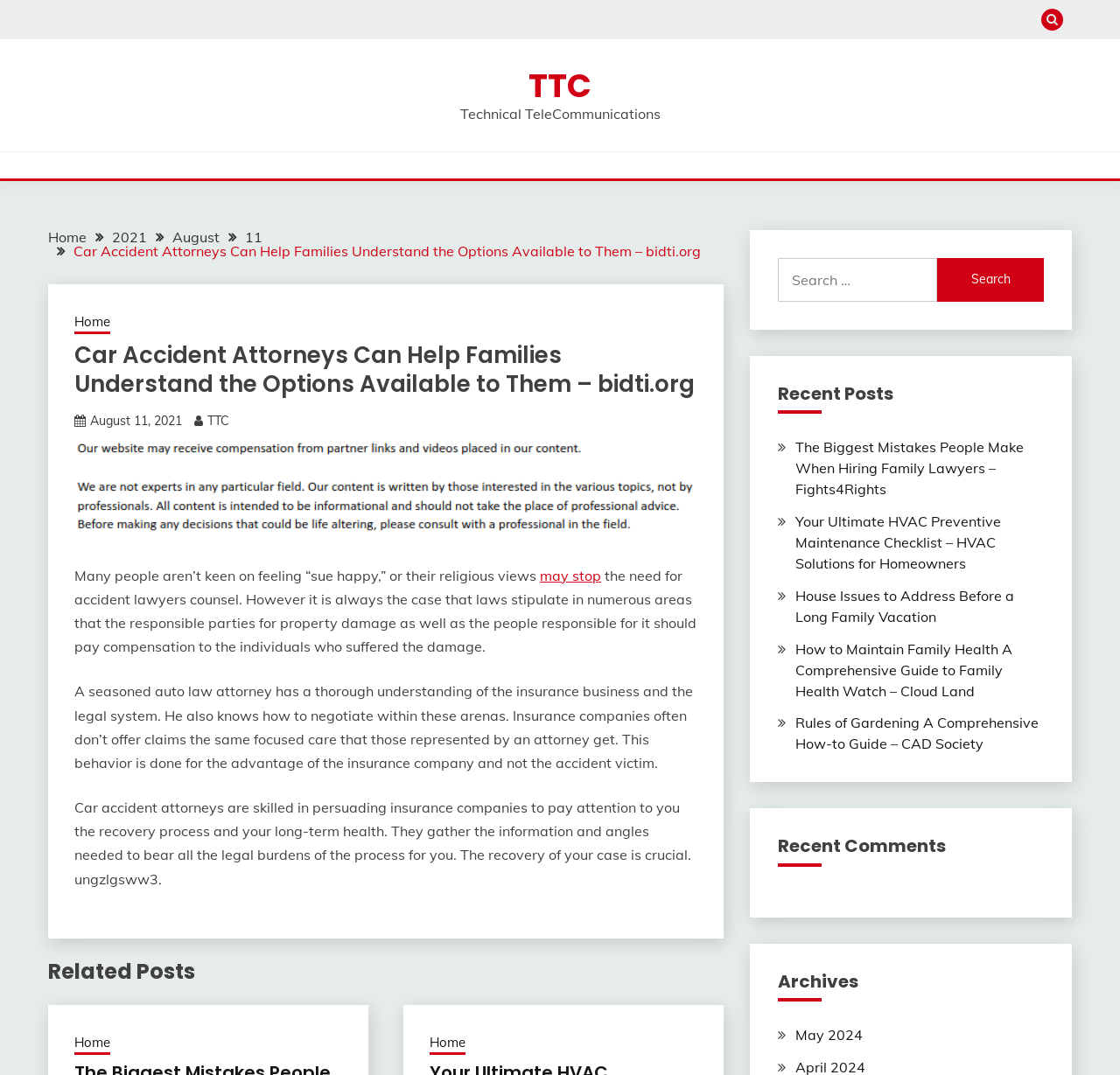Please determine the bounding box coordinates for the element with the description: "August 11, 2021".

[0.08, 0.384, 0.162, 0.399]